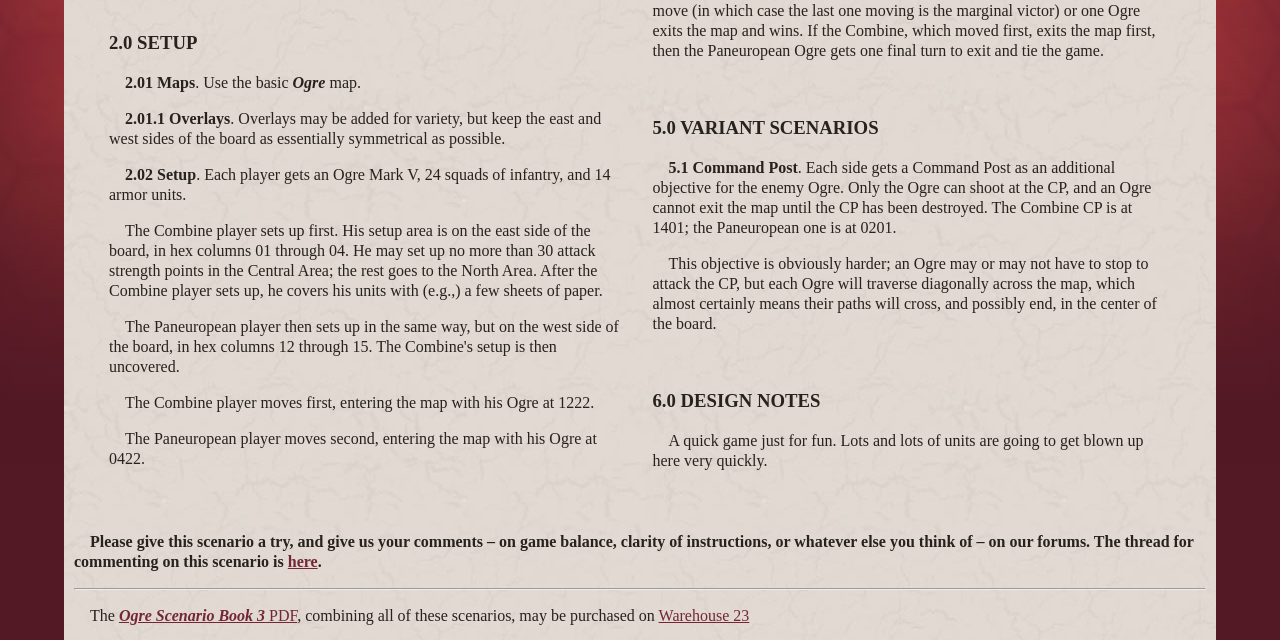Using the given element description, provide the bounding box coordinates (top-left x, top-left y, bottom-right x, bottom-right y) for the corresponding UI element in the screenshot: here

[0.225, 0.864, 0.248, 0.89]